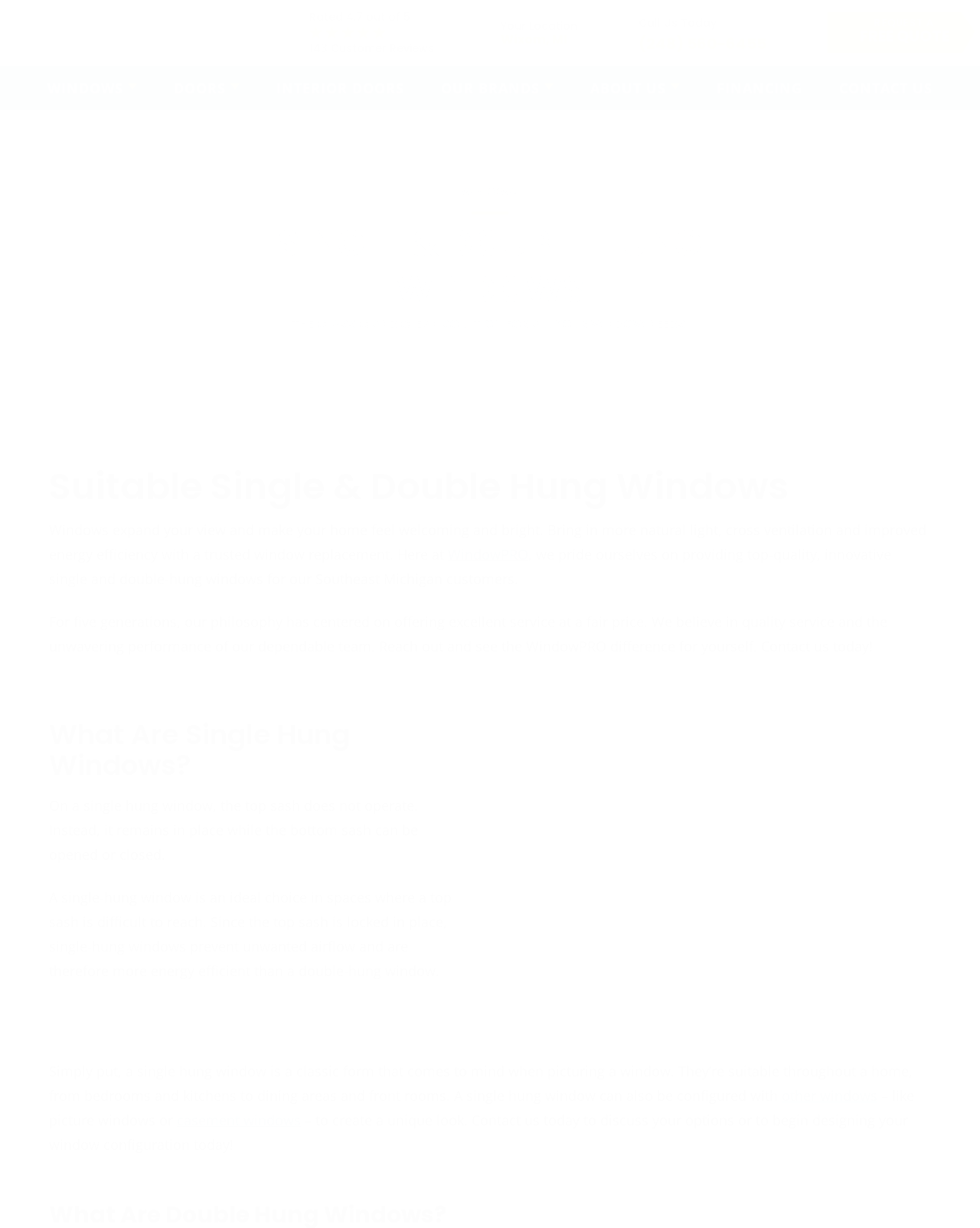What is the phone number to call for WindowPro?
Based on the image, answer the question with as much detail as possible.

I found the phone number by looking at the link element with the text '(248) 560-6455' which is located near the top of the webpage, under the 'Call Us Today' text.